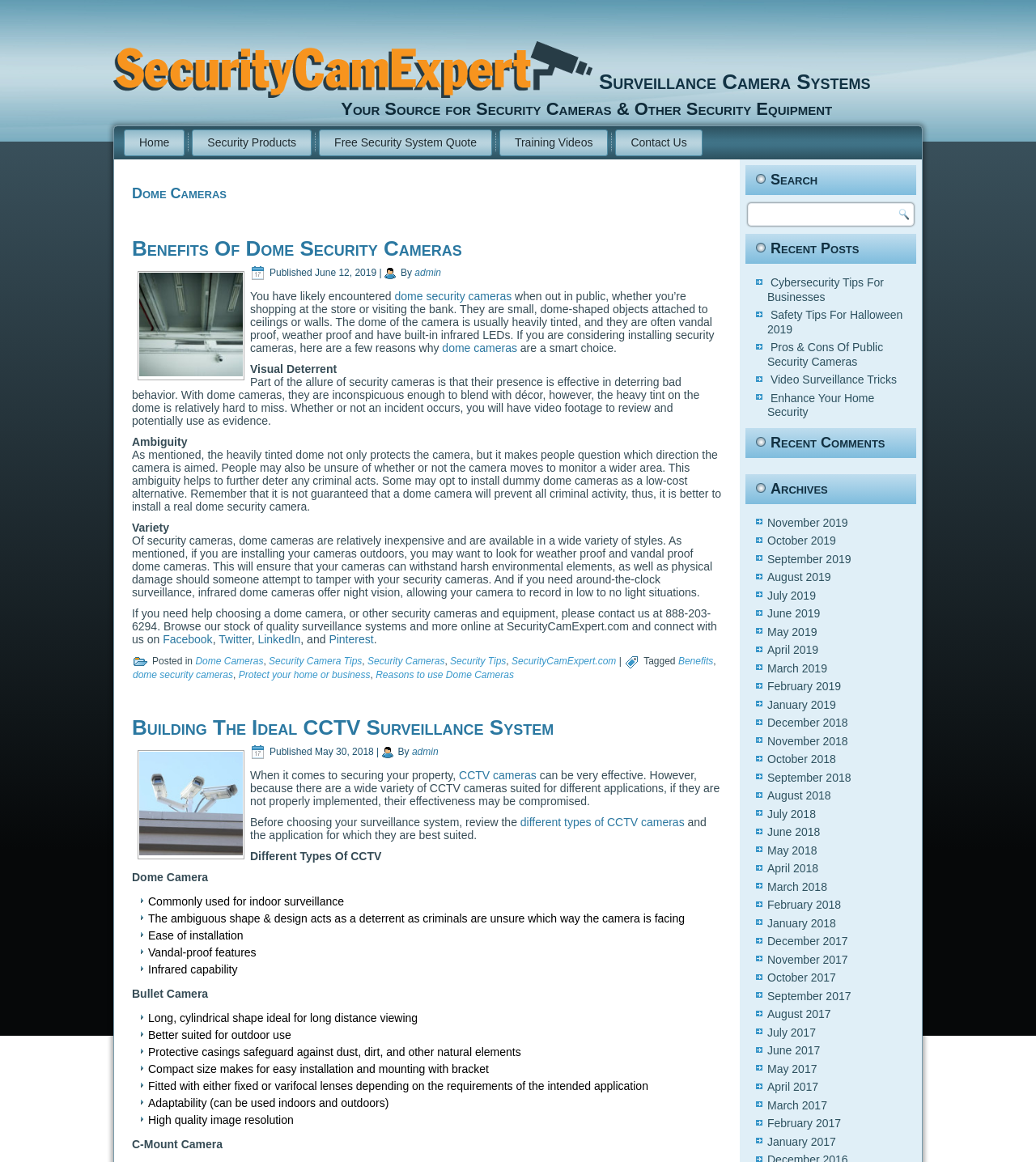What is the purpose of dome cameras?
Refer to the image and offer an in-depth and detailed answer to the question.

According to the webpage content, dome cameras are used as a deterrent to prevent criminal activity and for surveillance purposes, as they can be used to monitor areas and provide video footage as evidence.